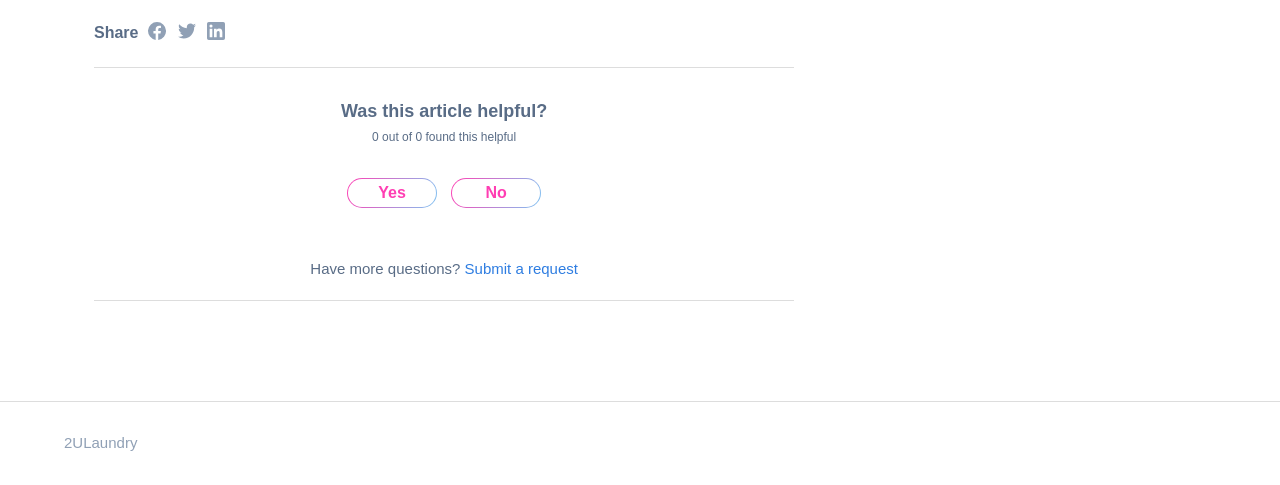What social media platforms can you share this page on?
By examining the image, provide a one-word or phrase answer.

Facebook, Twitter, LinkedIn